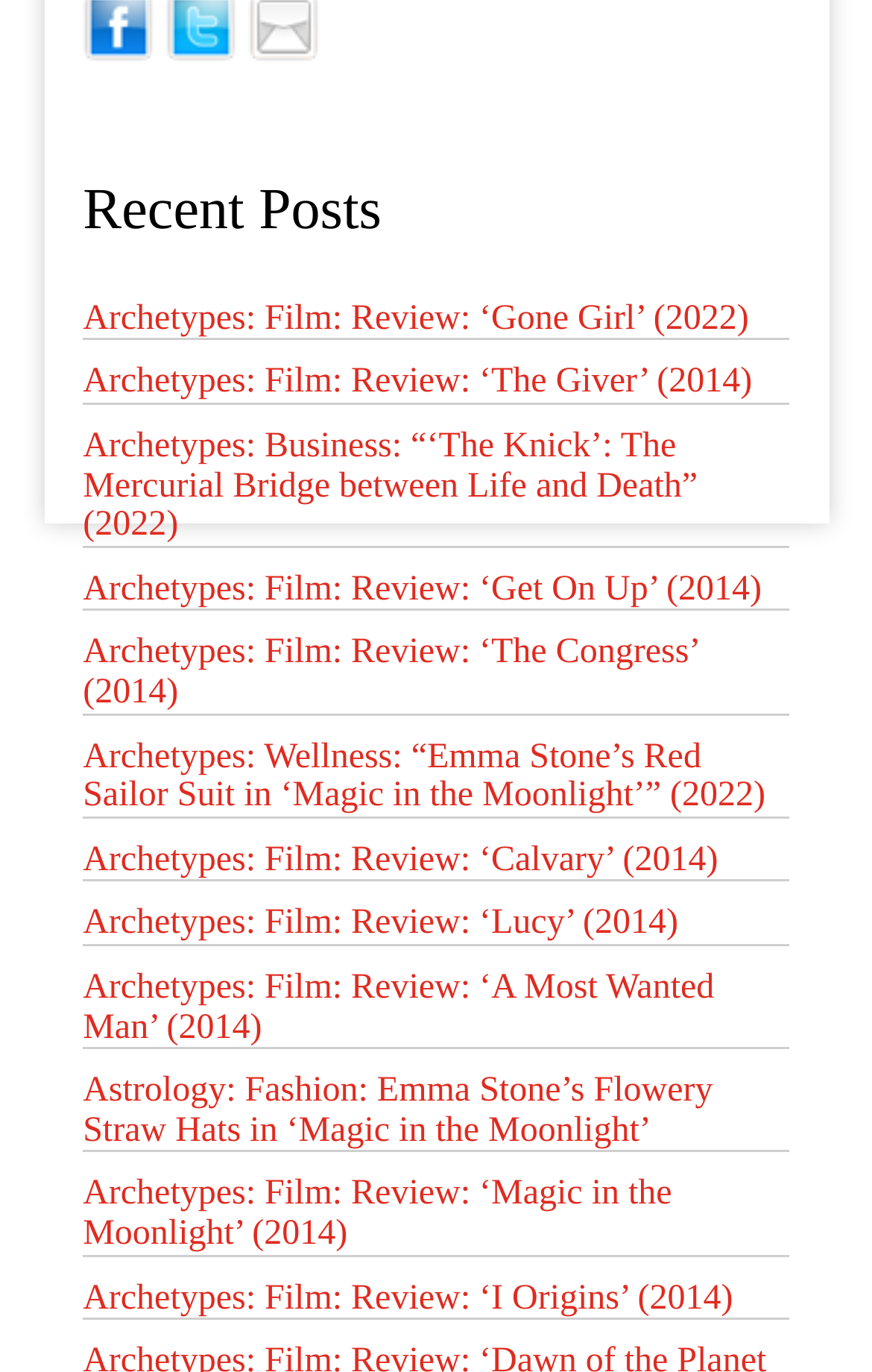Please identify the bounding box coordinates of the region to click in order to complete the given instruction: "Explore 'I Origins' film review". The coordinates should be four float numbers between 0 and 1, i.e., [left, top, right, bottom].

[0.095, 0.932, 0.905, 0.961]